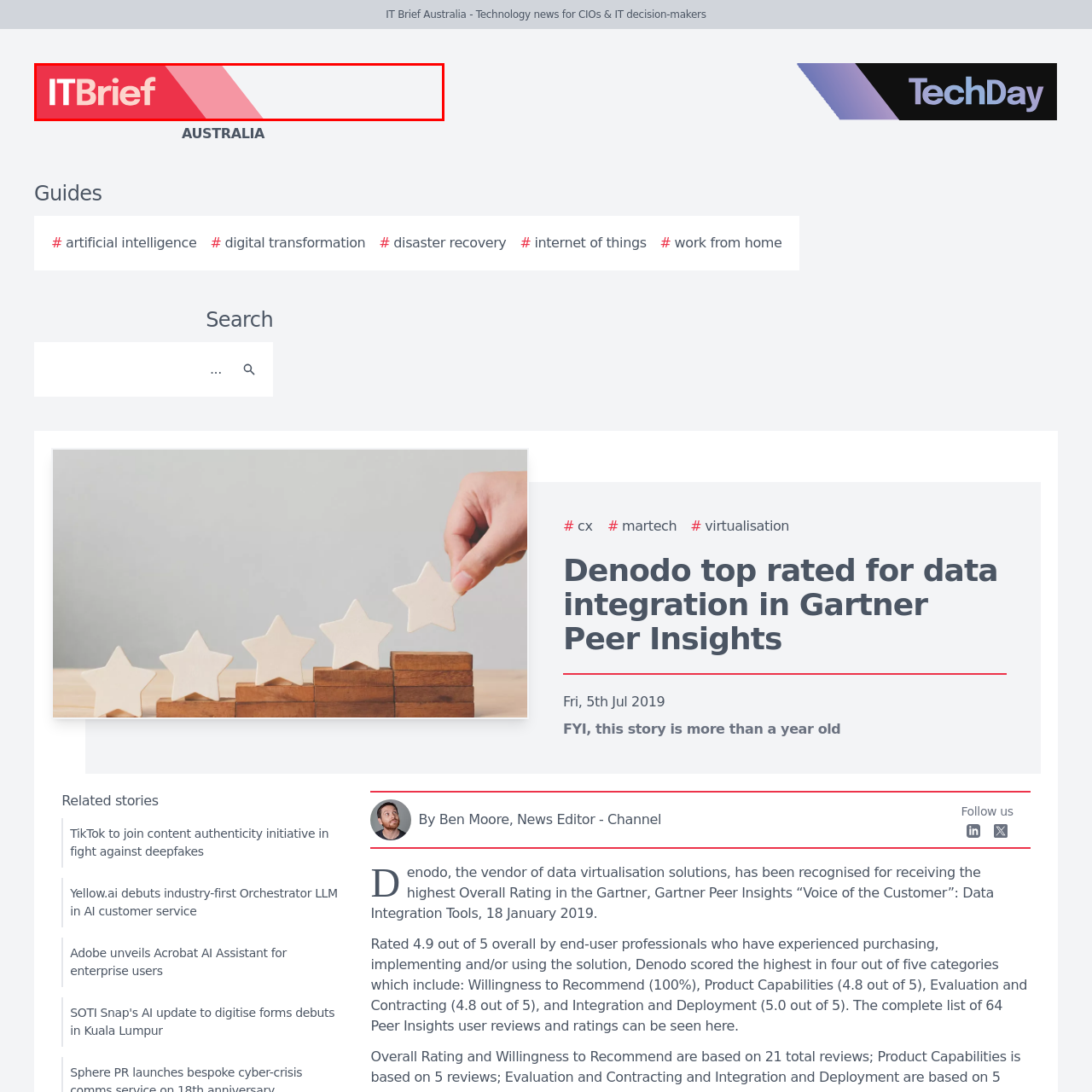Concentrate on the image highlighted by the red boundary and deliver a detailed answer to the following question, using the information from the image:
What is the typography style of the logo?

The caption explicitly states that the logo features the name 'ITBrief' in bold, modern typography, which suggests a clean and contemporary design.